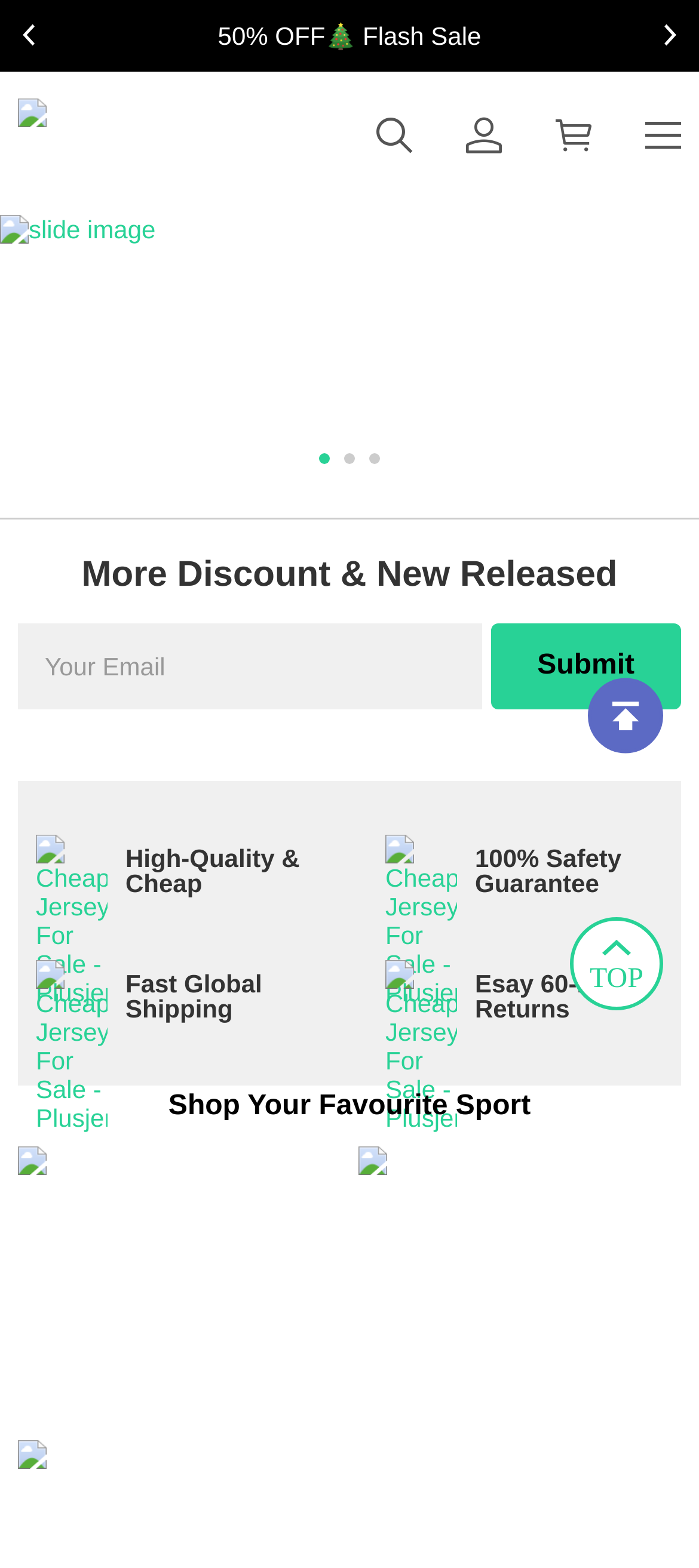Reply to the question with a single word or phrase:
What is the main purpose of this website?

Sell jerseys